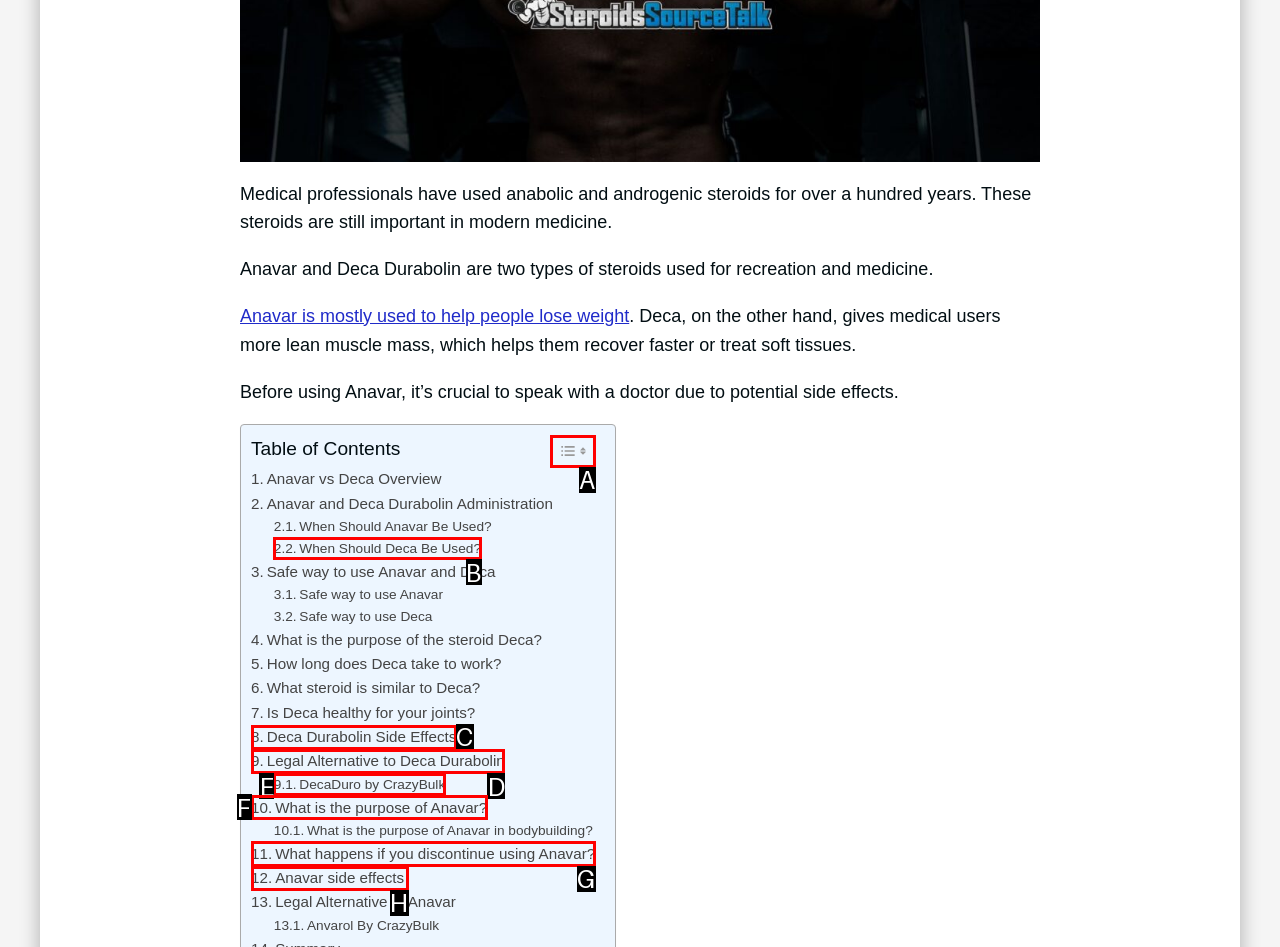Given the description: Anavar side effects, select the HTML element that matches it best. Reply with the letter of the chosen option directly.

H